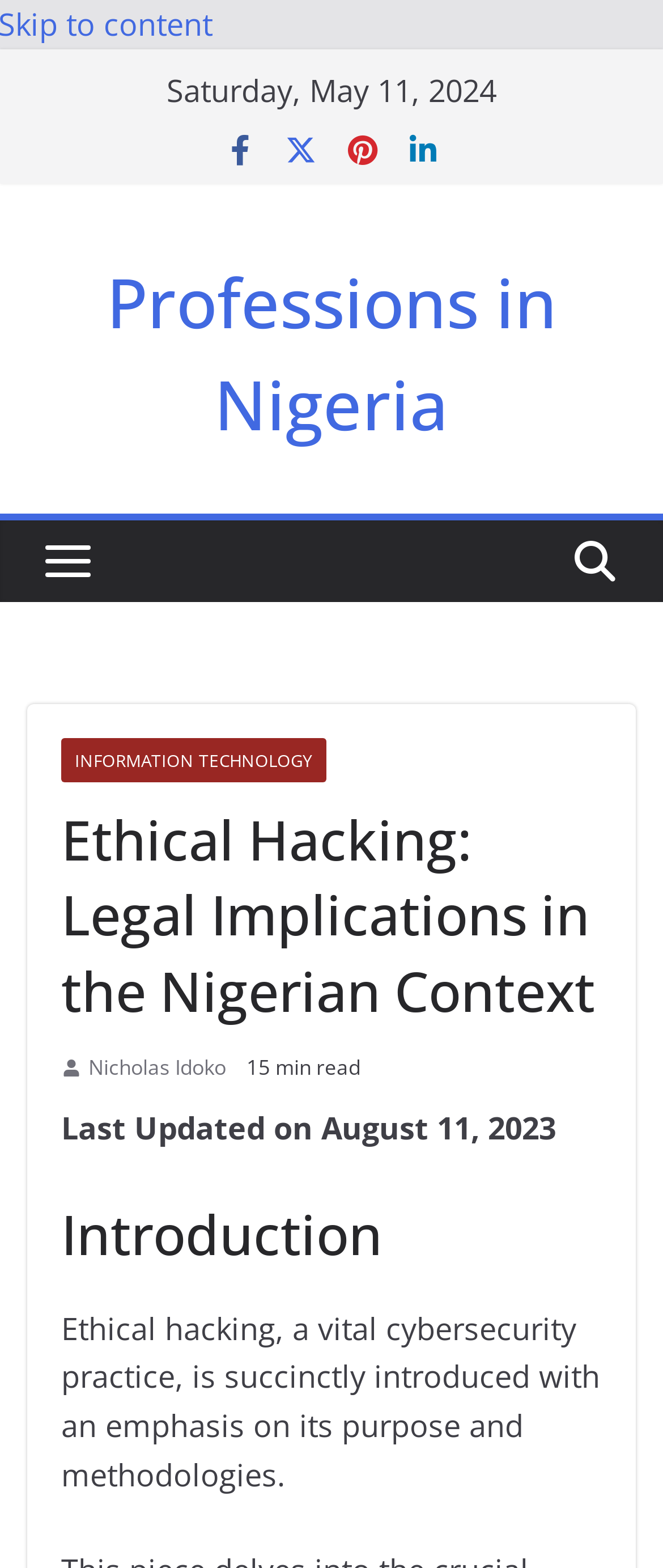What is the profession mentioned in the heading?
Please give a detailed answer to the question using the information shown in the image.

The heading 'Professions in Nigeria' is located below the social media links, and it seems to be a category or section of the webpage.